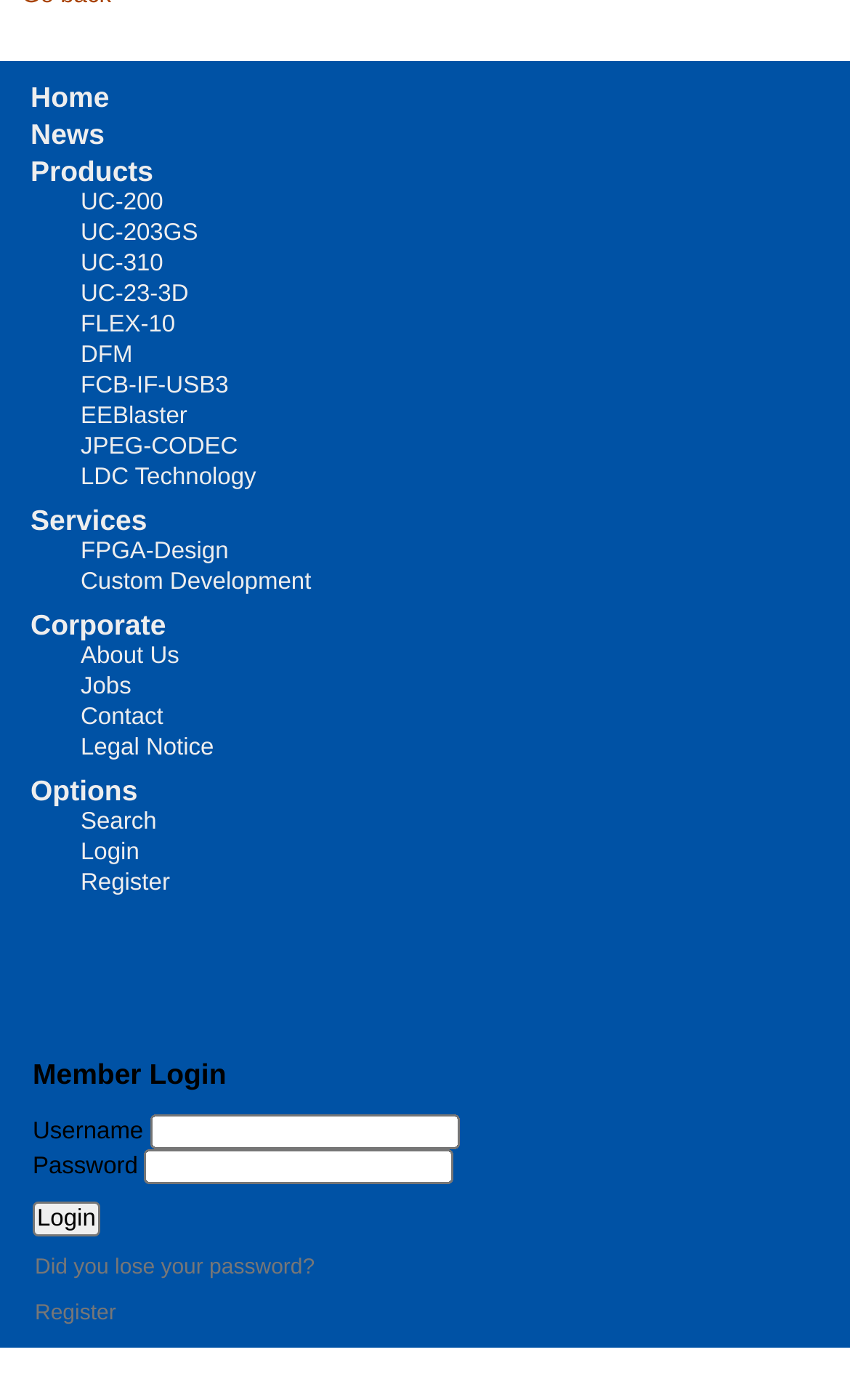Locate the bounding box coordinates of the UI element described by: "JPEG-CODEC". Provide the coordinates as four float numbers between 0 and 1, formatted as [left, top, right, bottom].

[0.095, 0.31, 0.28, 0.329]